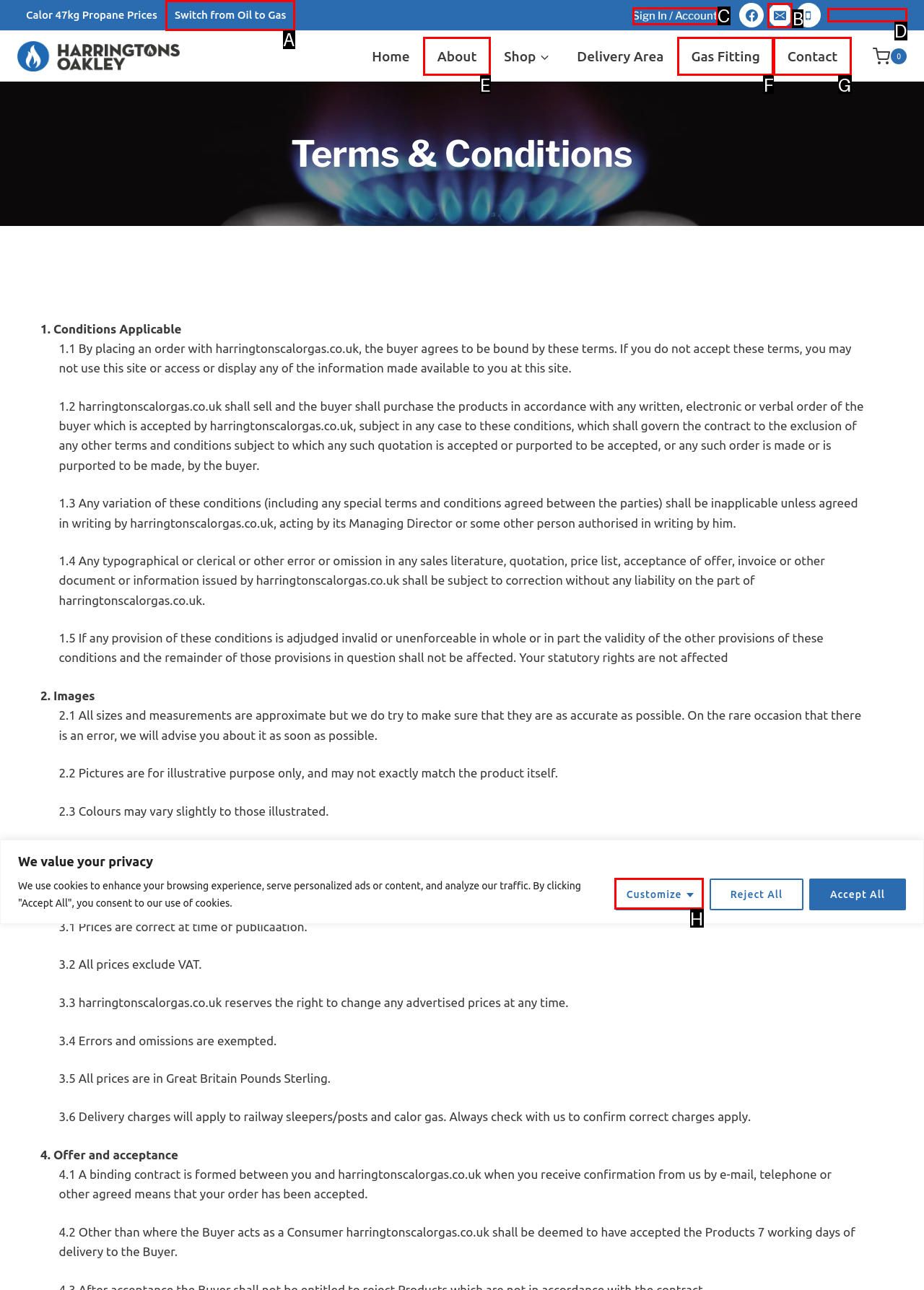Determine the appropriate lettered choice for the task: Click the 'Customize' button. Reply with the correct letter.

H